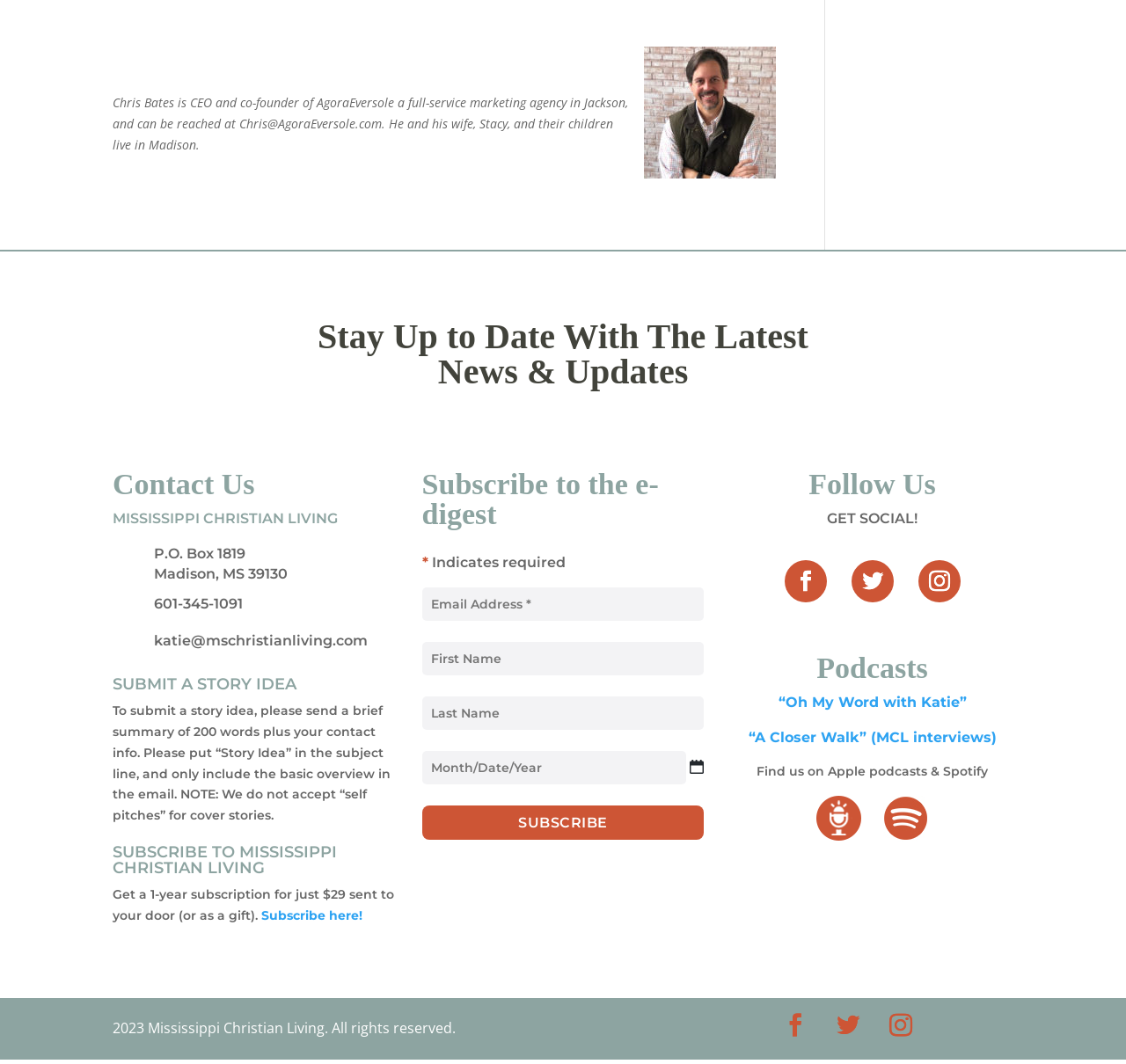Predict the bounding box of the UI element based on the description: "name="input_3" placeholder="Last Name"". The coordinates should be four float numbers between 0 and 1, formatted as [left, top, right, bottom].

[0.375, 0.654, 0.625, 0.686]